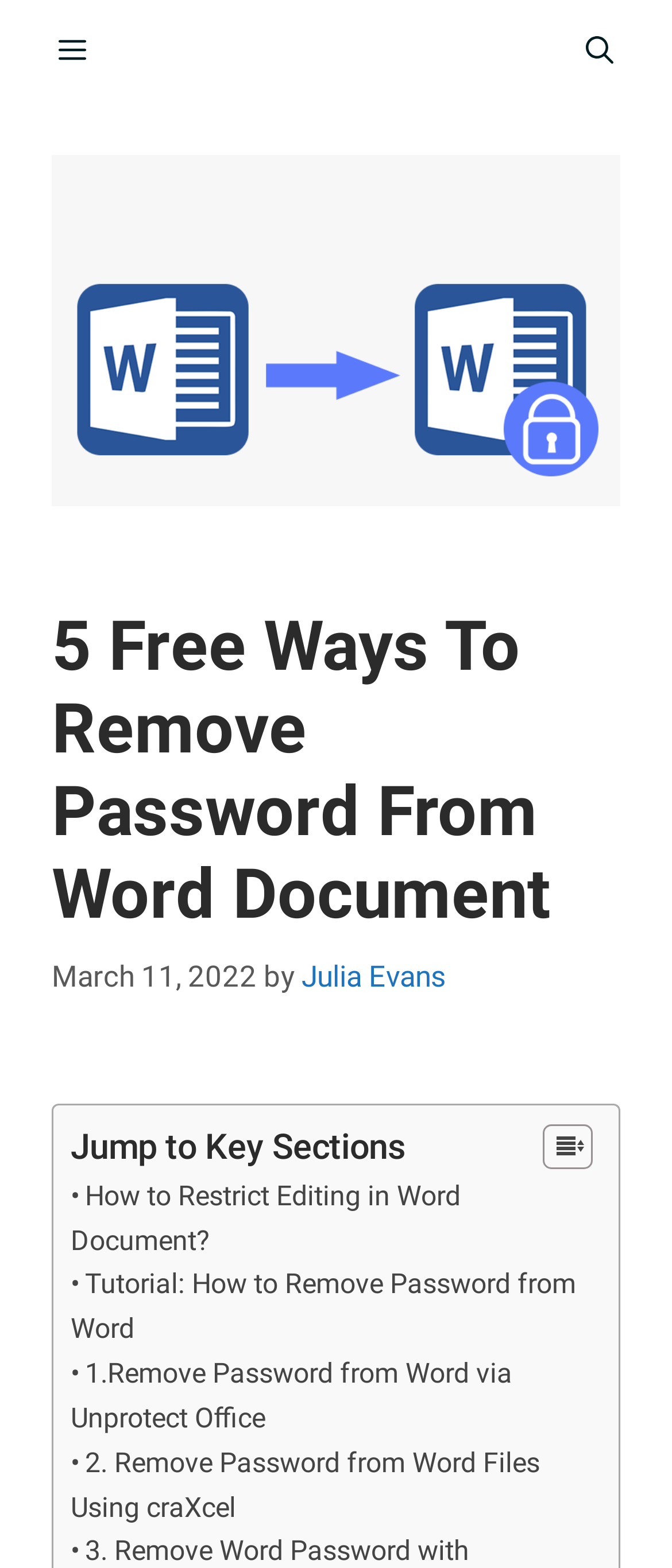Please indicate the bounding box coordinates of the element's region to be clicked to achieve the instruction: "Read the article by Julia Evans". Provide the coordinates as four float numbers between 0 and 1, i.e., [left, top, right, bottom].

[0.449, 0.612, 0.664, 0.634]